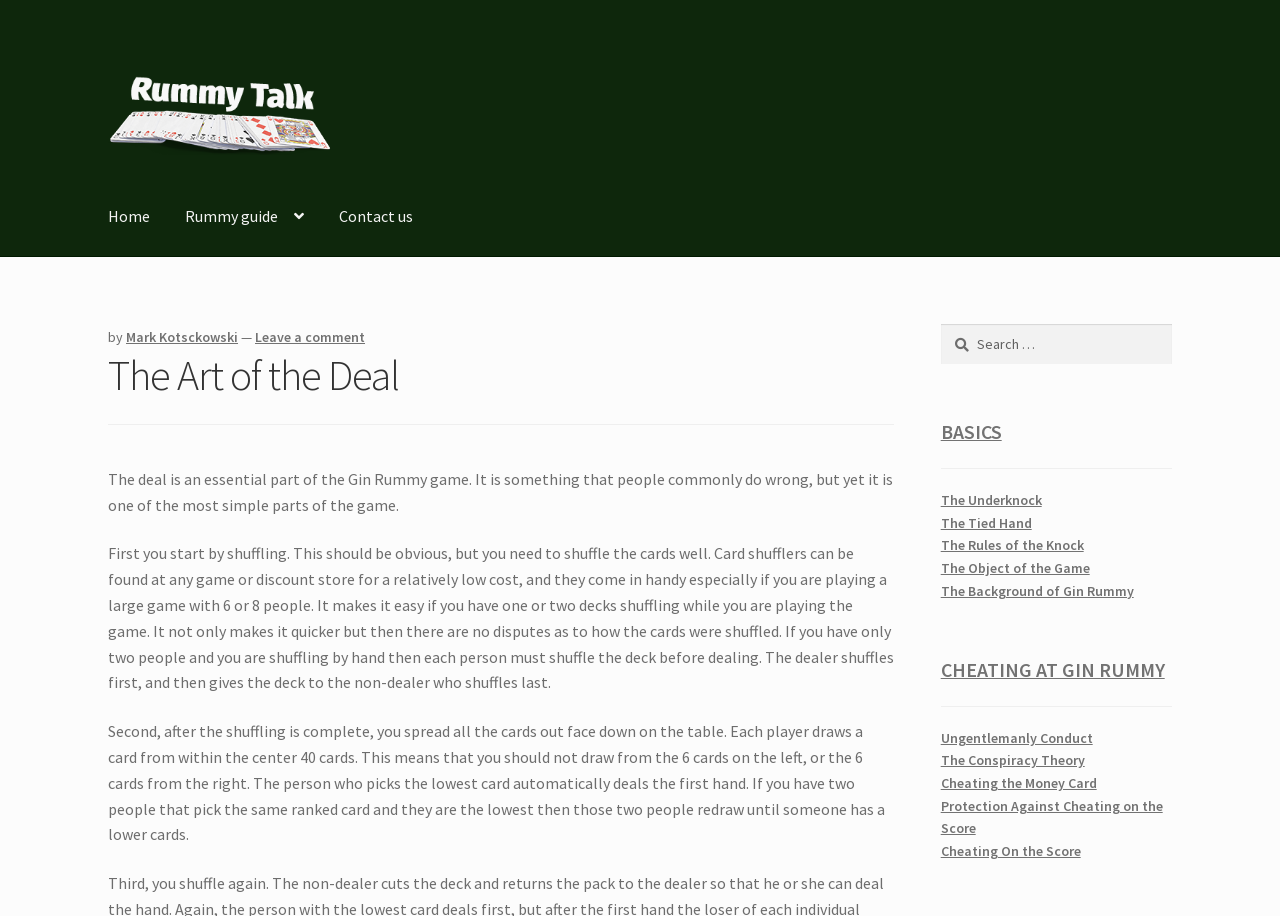Find the bounding box coordinates for the area you need to click to carry out the instruction: "View Battlestations Collection Steam CD Key details". The coordinates should be four float numbers between 0 and 1, indicated as [left, top, right, bottom].

None